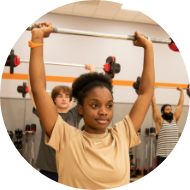What type of equipment is present in the gym?
Please provide a full and detailed response to the question.

The image depicts a well-lit gym equipped for strength training, which is evident from the presence of various weights and workout equipment scattered around the participants.